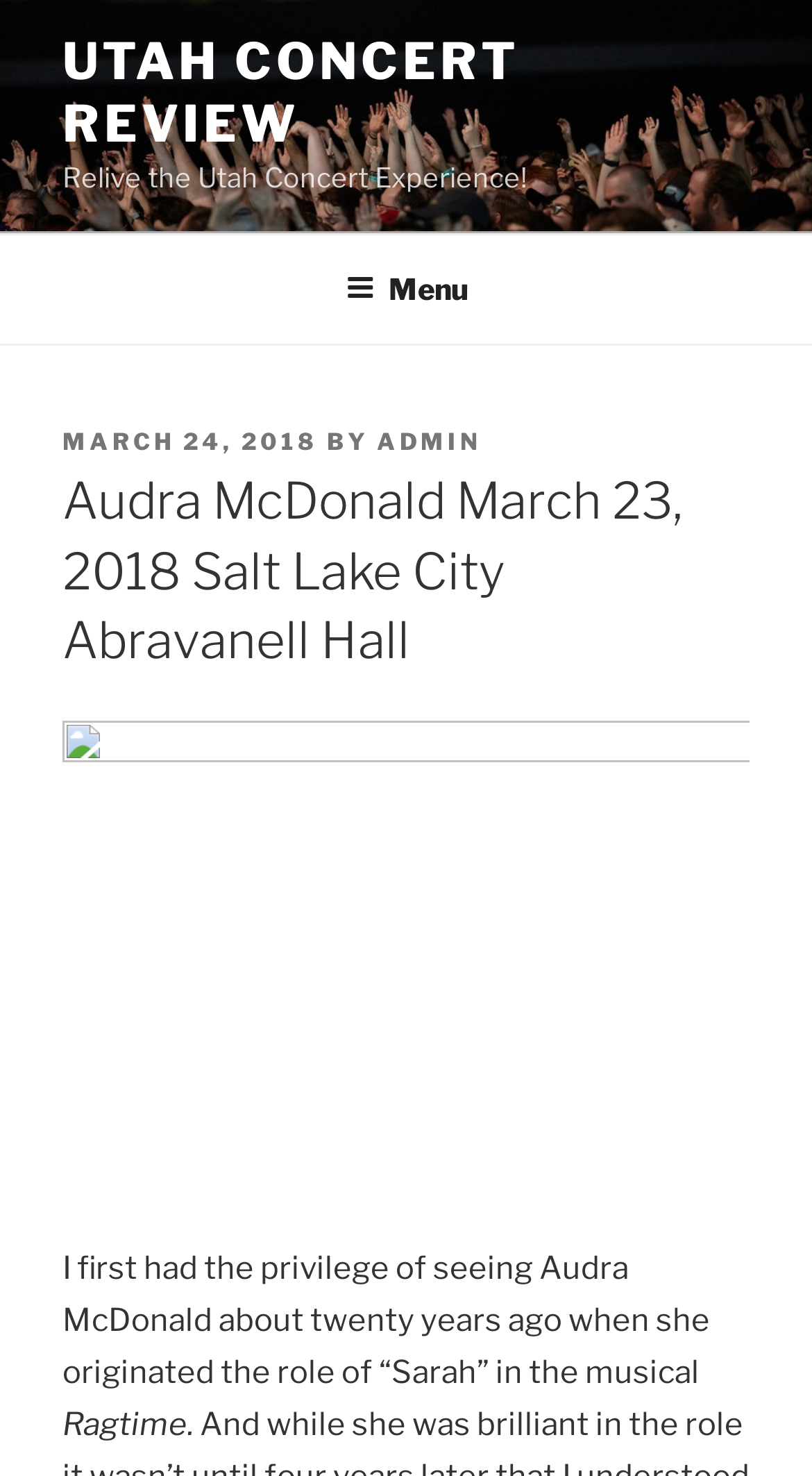What is the name of the musical mentioned in the article?
Based on the image, answer the question with as much detail as possible.

I found the answer by reading the text 'I first had the privilege of seeing Audra McDonald about twenty years ago when she originated the role of “Sarah” in the musical Ragtime.' which mentions the name of the musical as Ragtime.